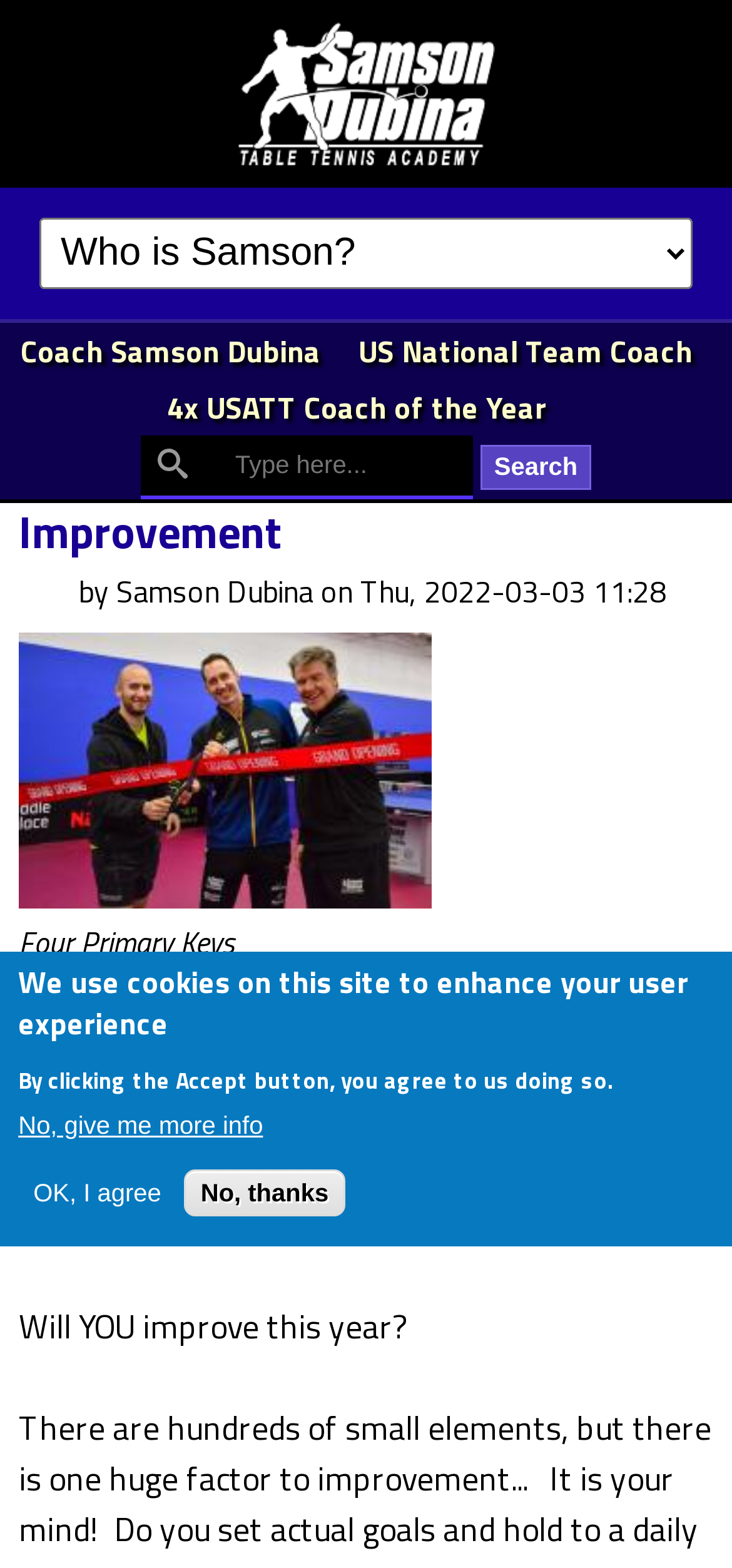Find and provide the bounding box coordinates for the UI element described here: "No, thanks". The coordinates should be given as four float numbers between 0 and 1: [left, top, right, bottom].

[0.251, 0.746, 0.472, 0.776]